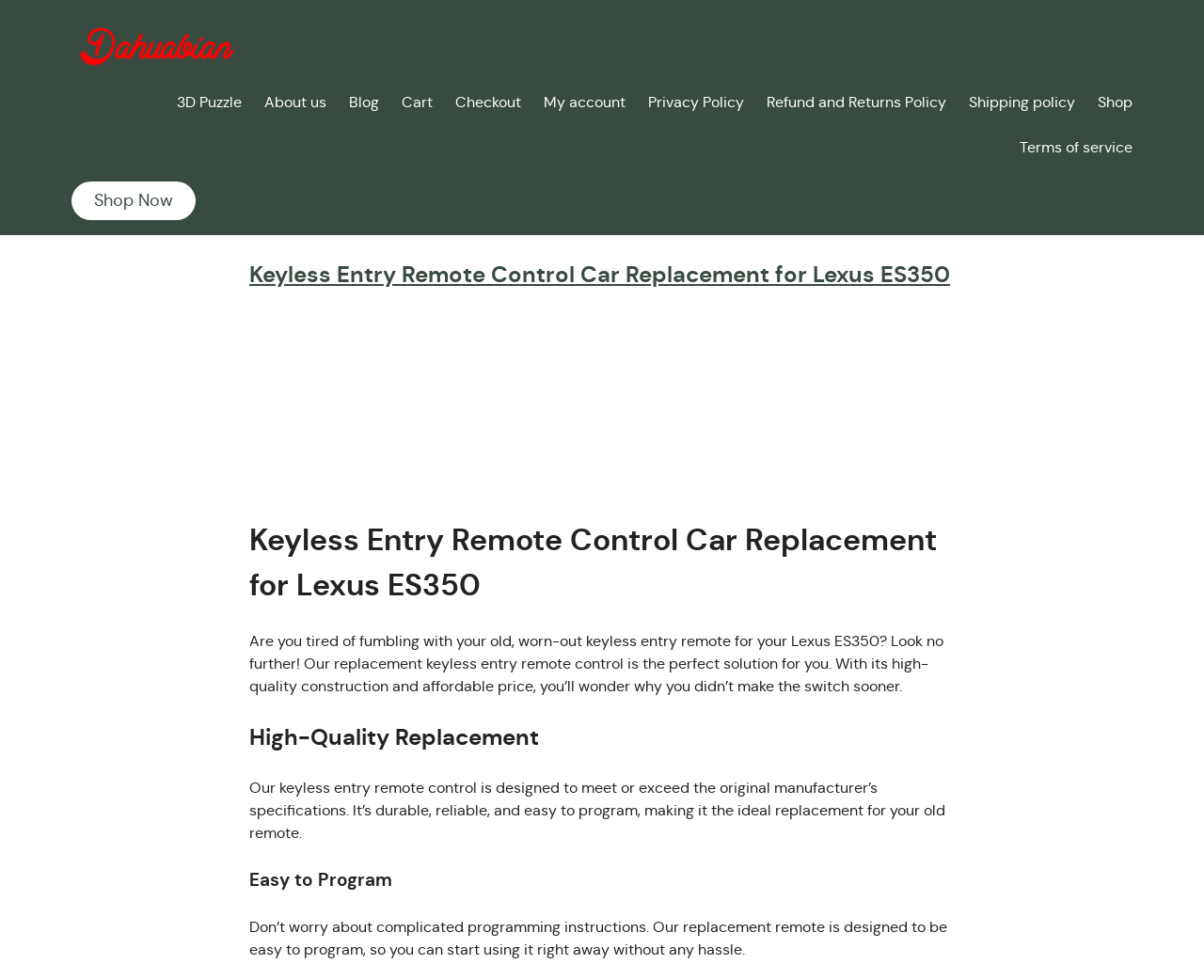Determine the bounding box coordinates of the clickable region to execute the instruction: "Visit the 'About us' page". The coordinates should be four float numbers between 0 and 1, denoted as [left, top, right, bottom].

[0.22, 0.093, 0.271, 0.116]